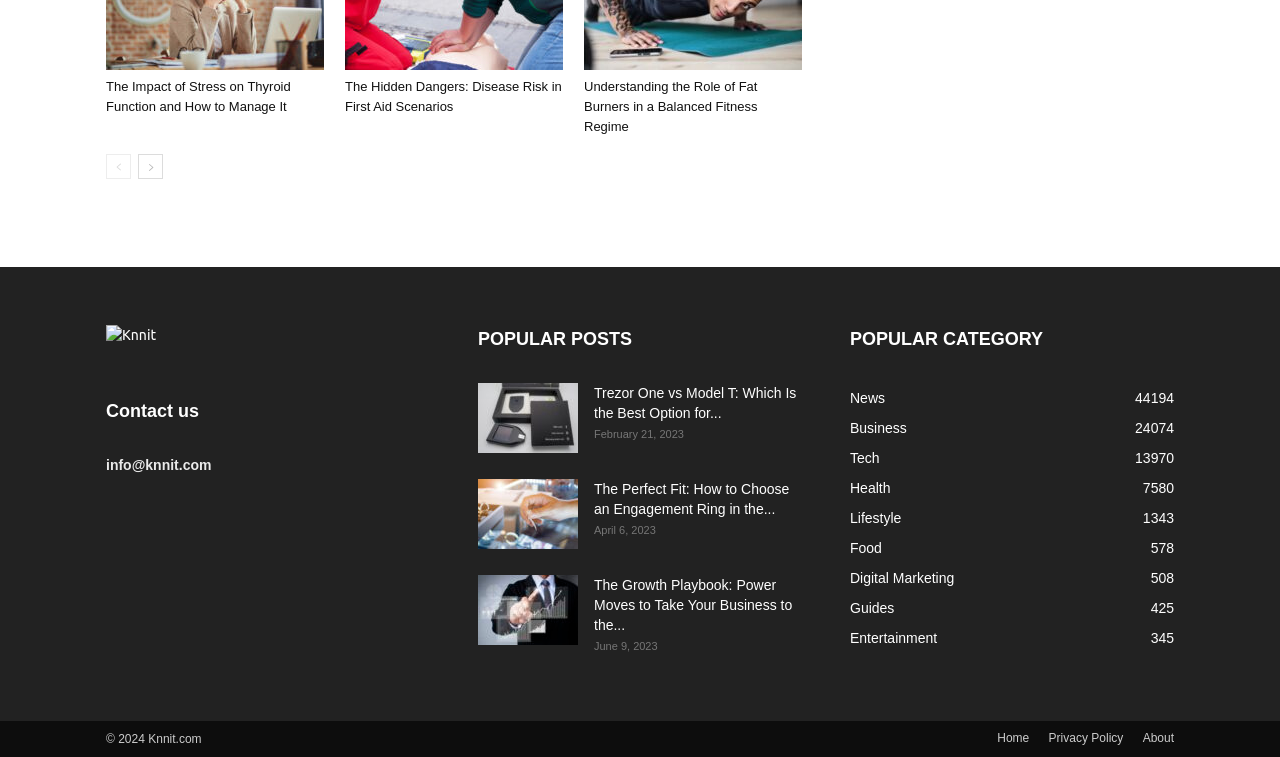Based on the provided description, "alt="Knnit"", find the bounding box of the corresponding UI element in the screenshot.

[0.083, 0.431, 0.122, 0.452]